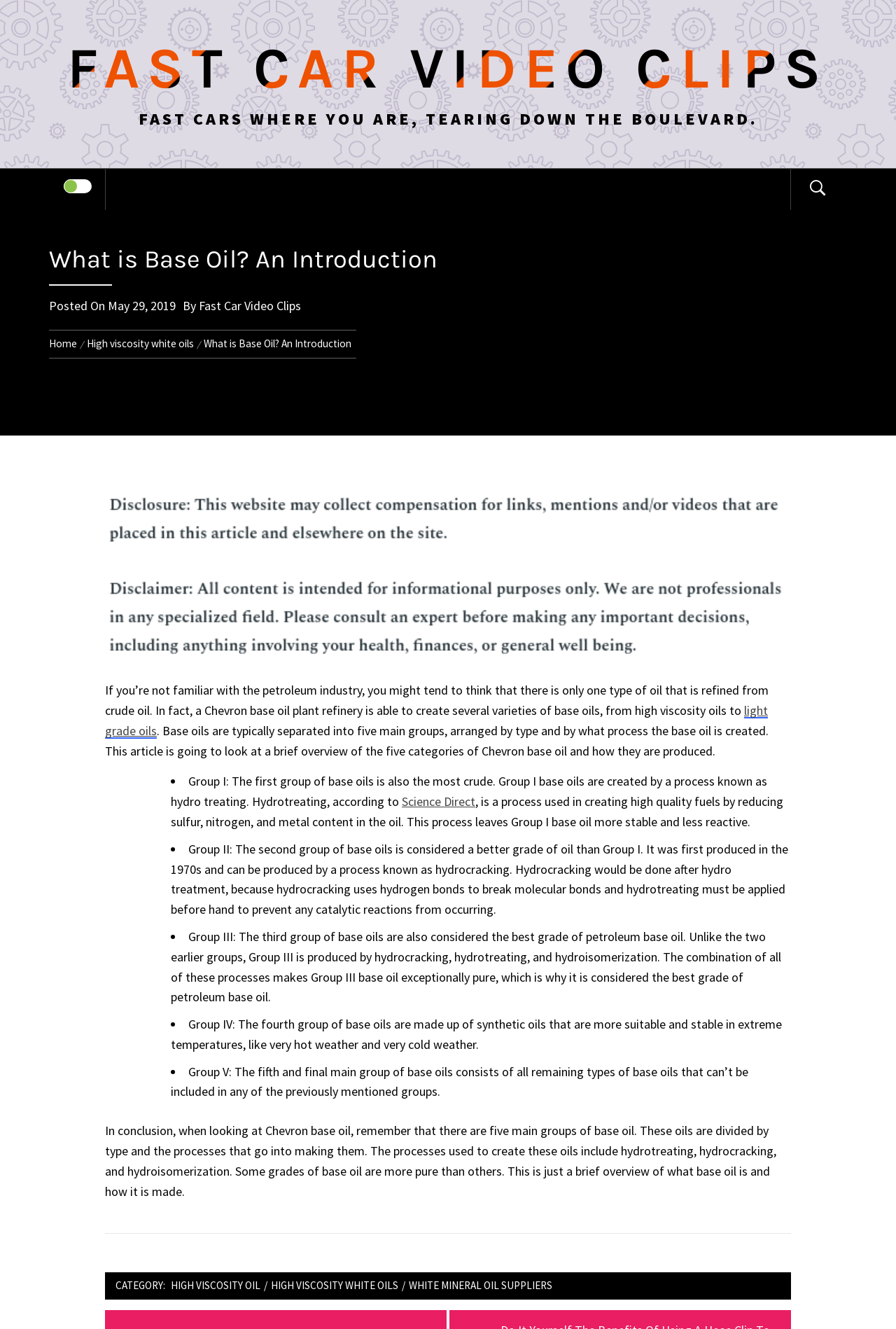Using the information in the image, could you please answer the following question in detail:
How many groups of base oils are there?

The article mentions that base oils are typically separated into five main groups, which are Group I, Group II, Group III, Group IV, and Group V.